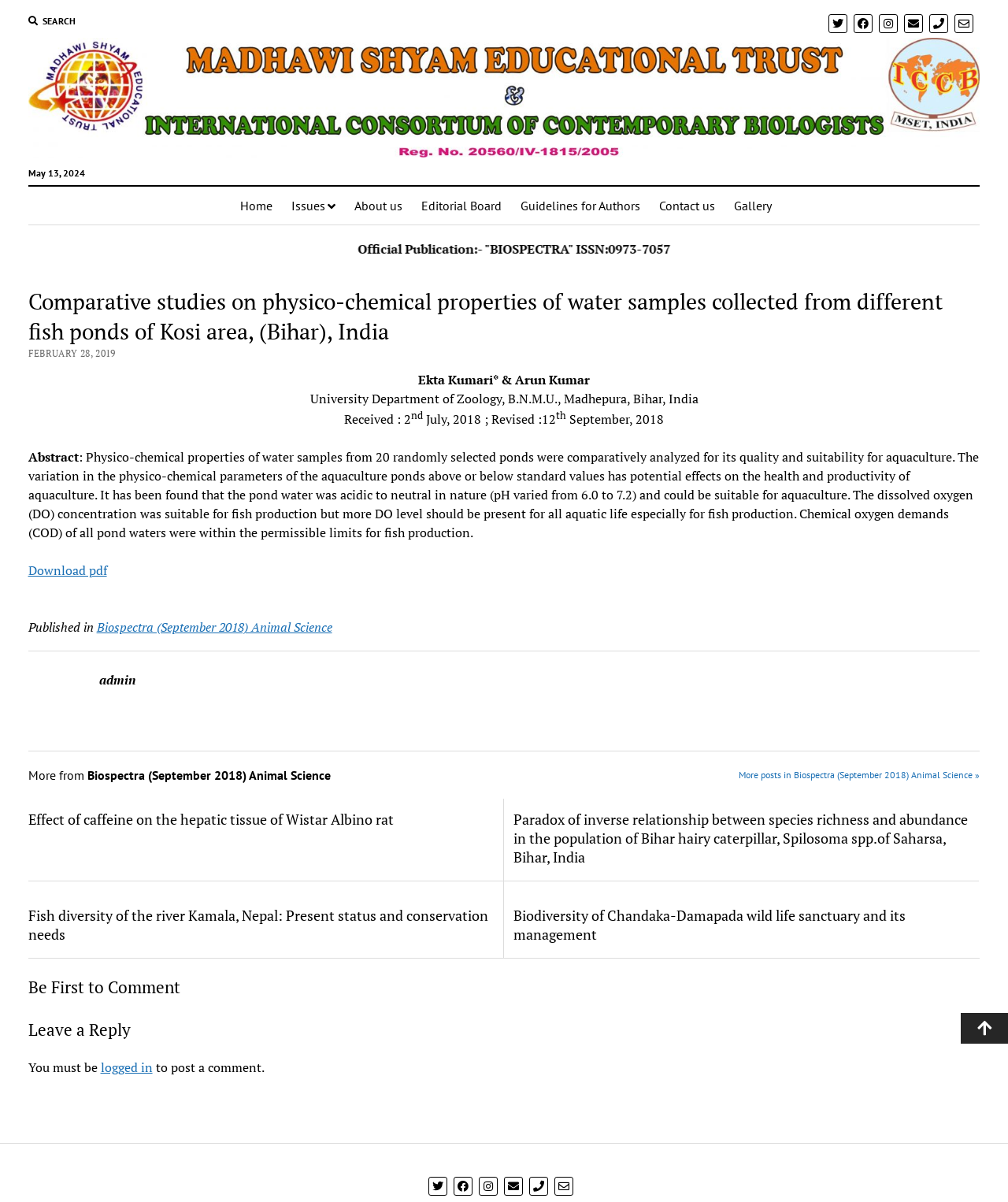Determine the bounding box coordinates of the clickable region to follow the instruction: "Scroll to the top".

[0.953, 0.843, 1.0, 0.868]